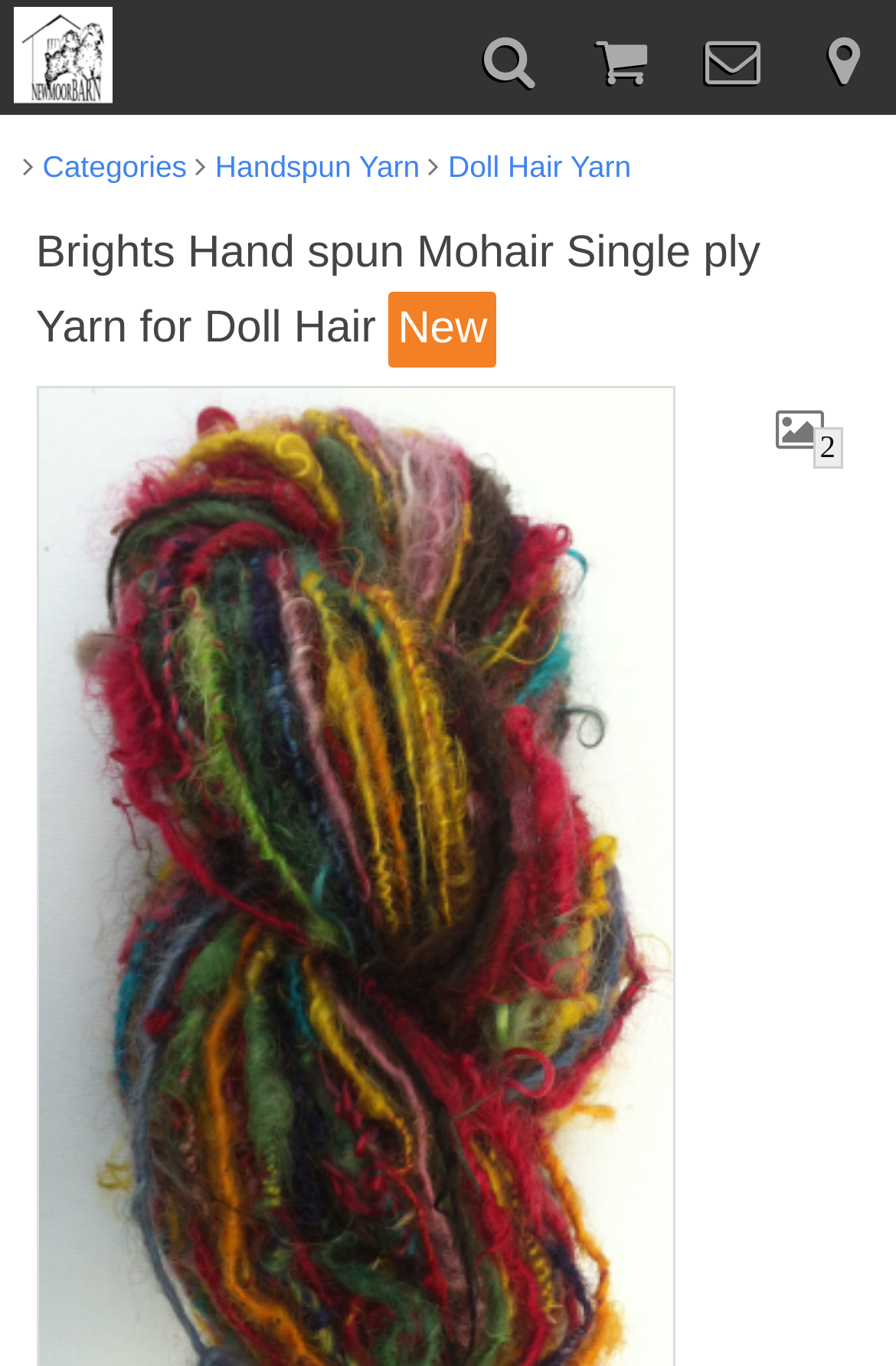Extract the bounding box of the UI element described as: "Doll Hair Yarn".

[0.478, 0.106, 0.704, 0.139]